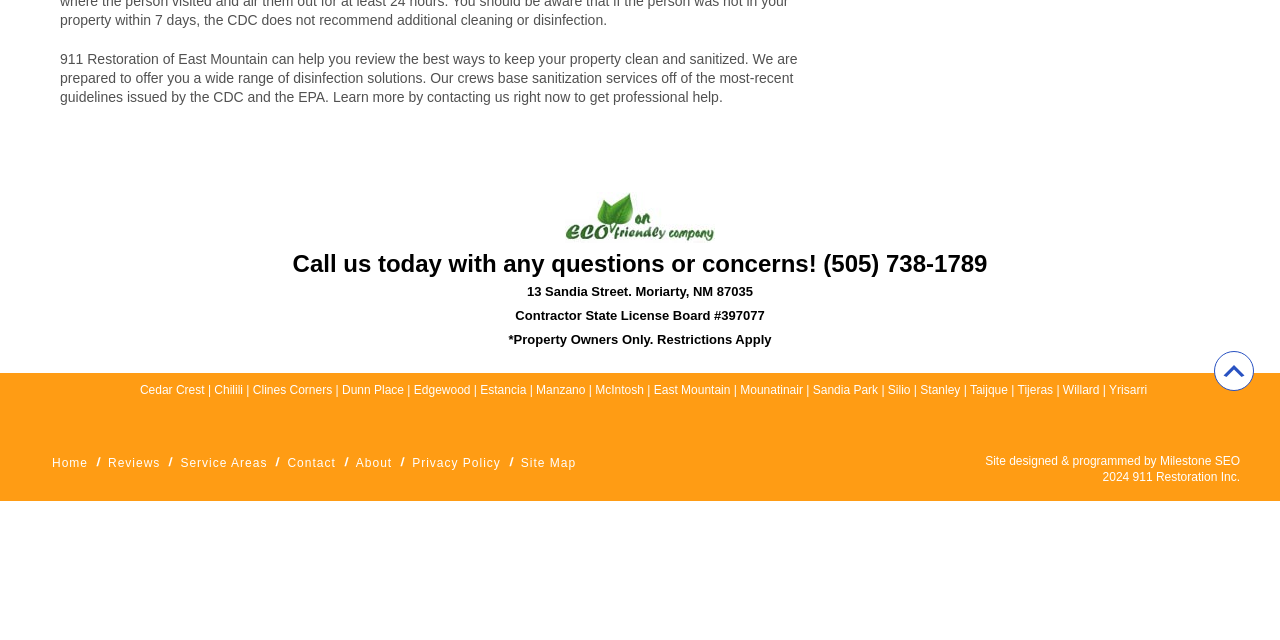Locate the UI element described as follows: "Reviews". Return the bounding box coordinates as four float numbers between 0 and 1 in the order [left, top, right, bottom].

[0.084, 0.712, 0.125, 0.734]